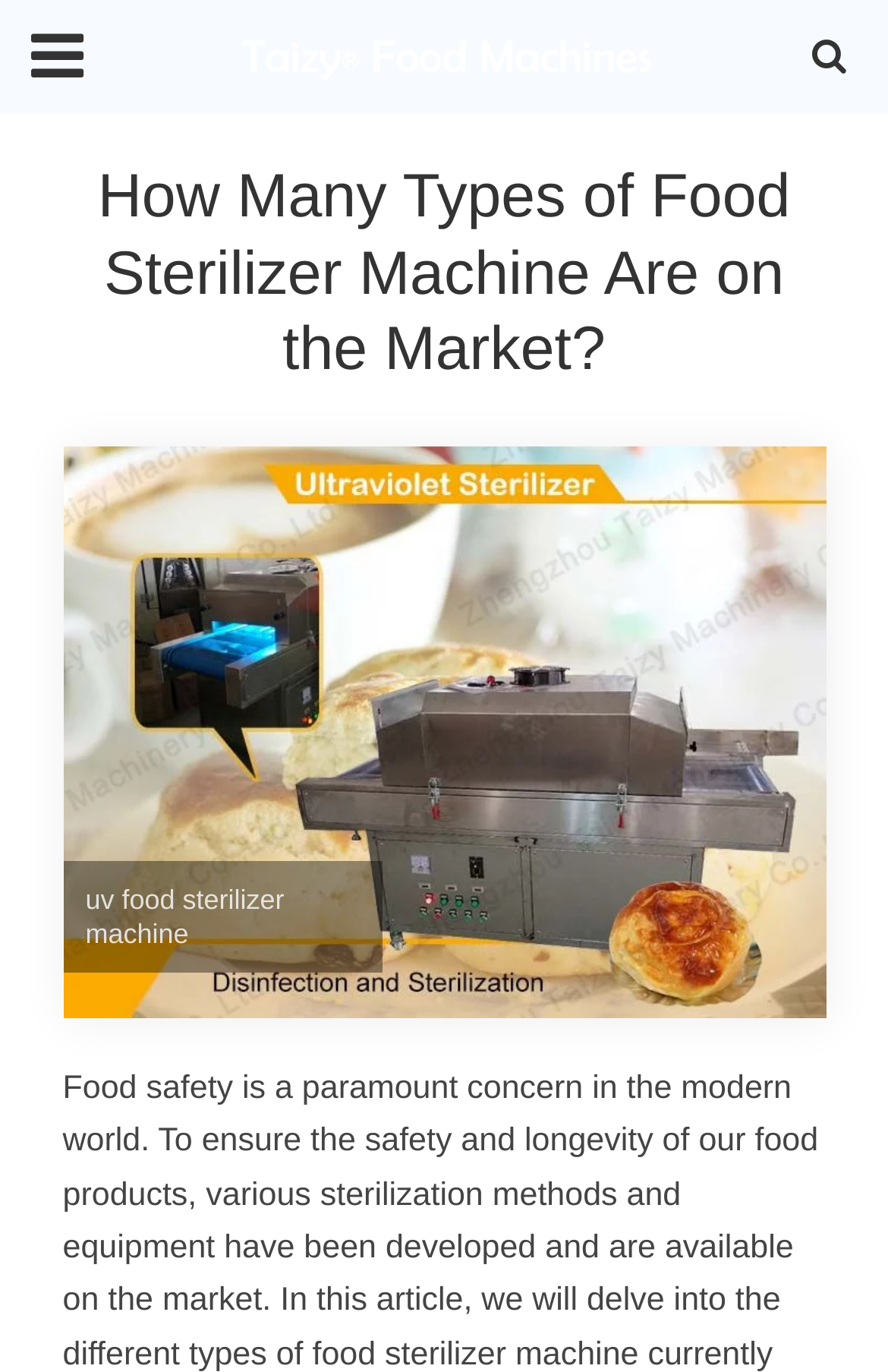Provide your answer to the question using just one word or phrase: What is the company name on the top left?

Taizy Food Machine